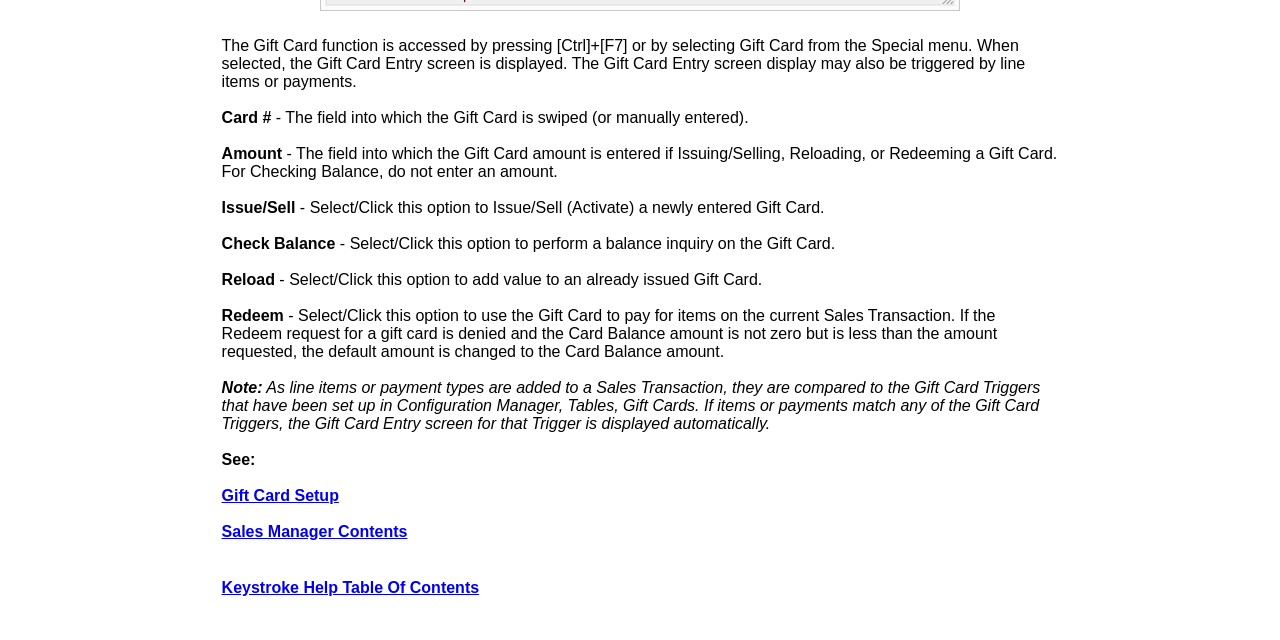Using the given description, provide the bounding box coordinates formatted as (top-left x, top-left y, bottom-right x, bottom-right y), with all values being floating point numbers between 0 and 1. Description: Sales Manager Contents

[0.173, 0.817, 0.318, 0.843]